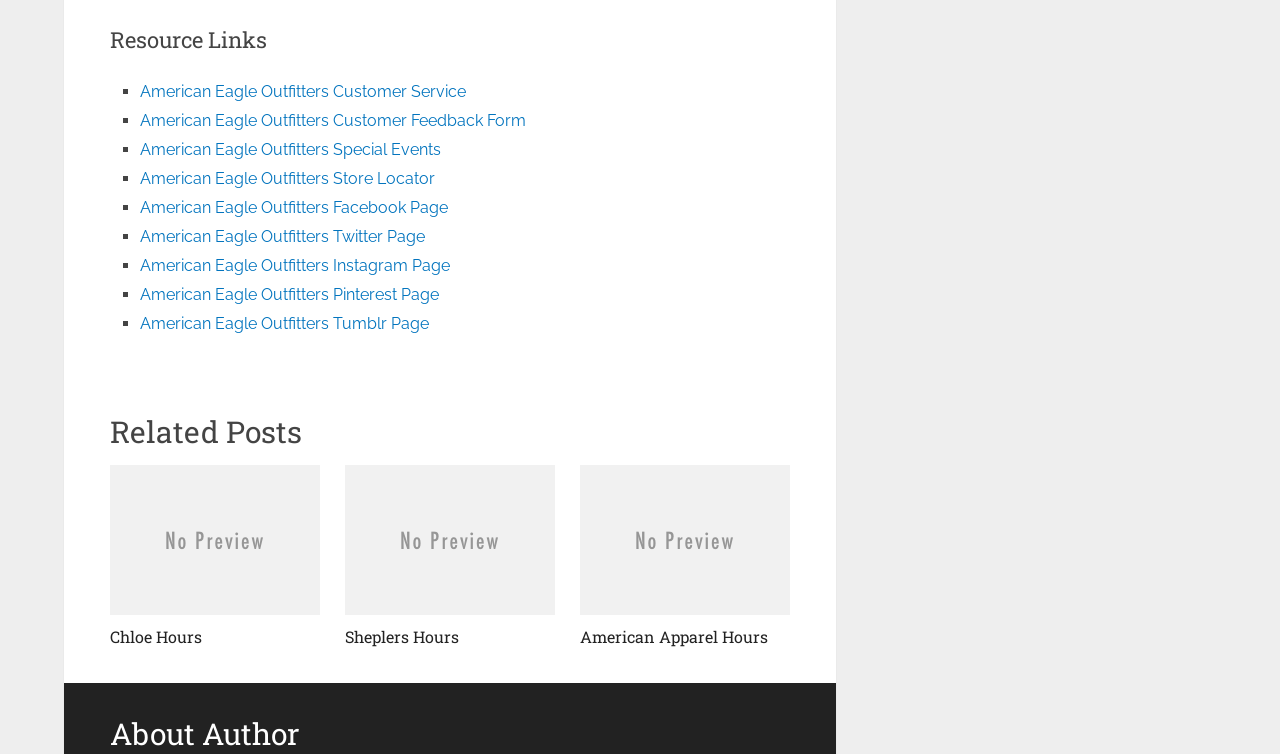What is the first social media platform listed on this webpage?
Answer with a single word or short phrase according to what you see in the image.

Facebook